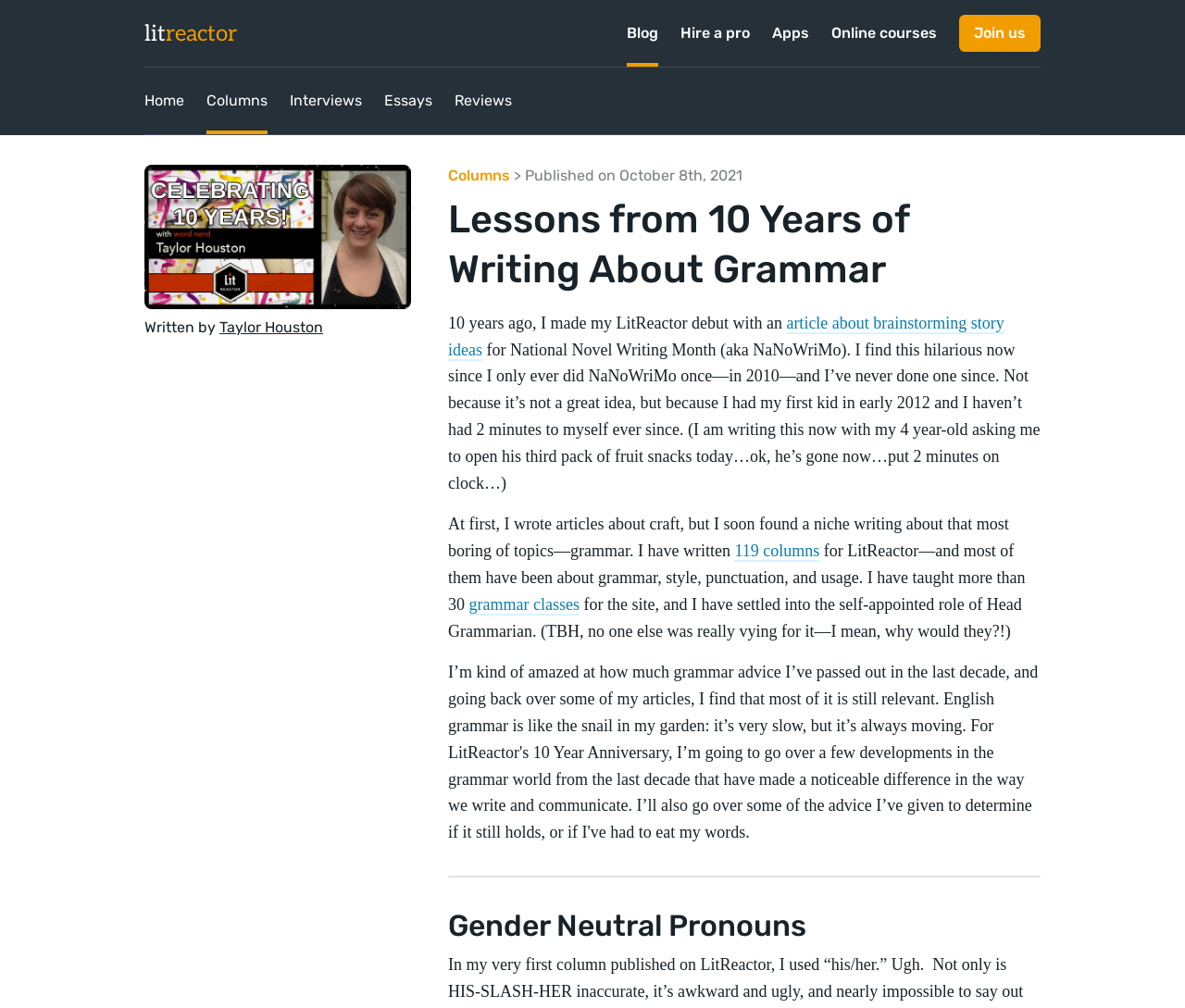Predict the bounding box coordinates of the UI element that matches this description: "article about brainstorming story ideas". The coordinates should be in the format [left, top, right, bottom] with each value between 0 and 1.

[0.378, 0.311, 0.848, 0.358]